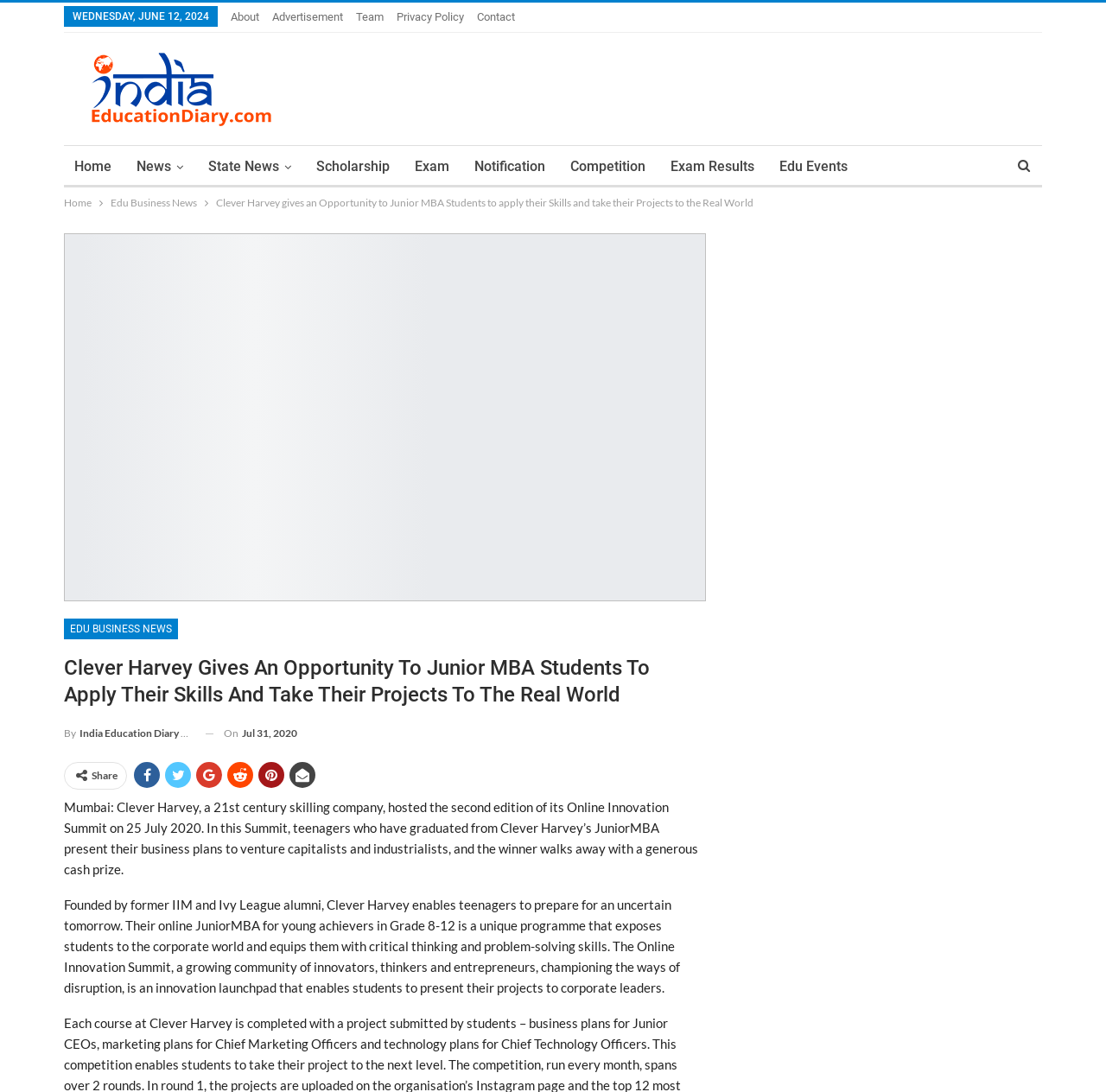What is the type of event mentioned in the webpage?
Answer with a single word or short phrase according to what you see in the image.

Innovation Summit